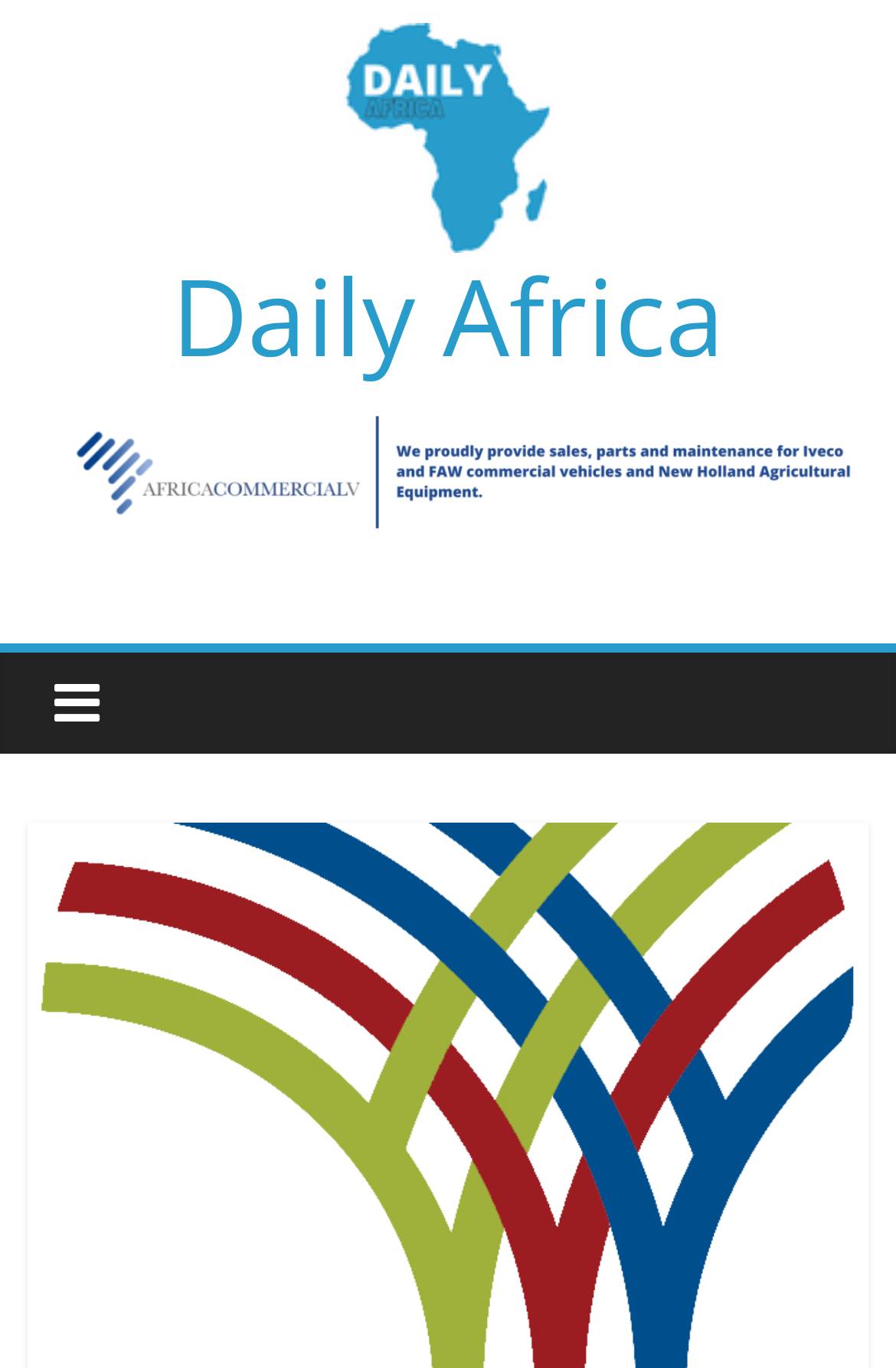Provide your answer in one word or a succinct phrase for the question: 
What is the purpose of the figure element?

To display an image